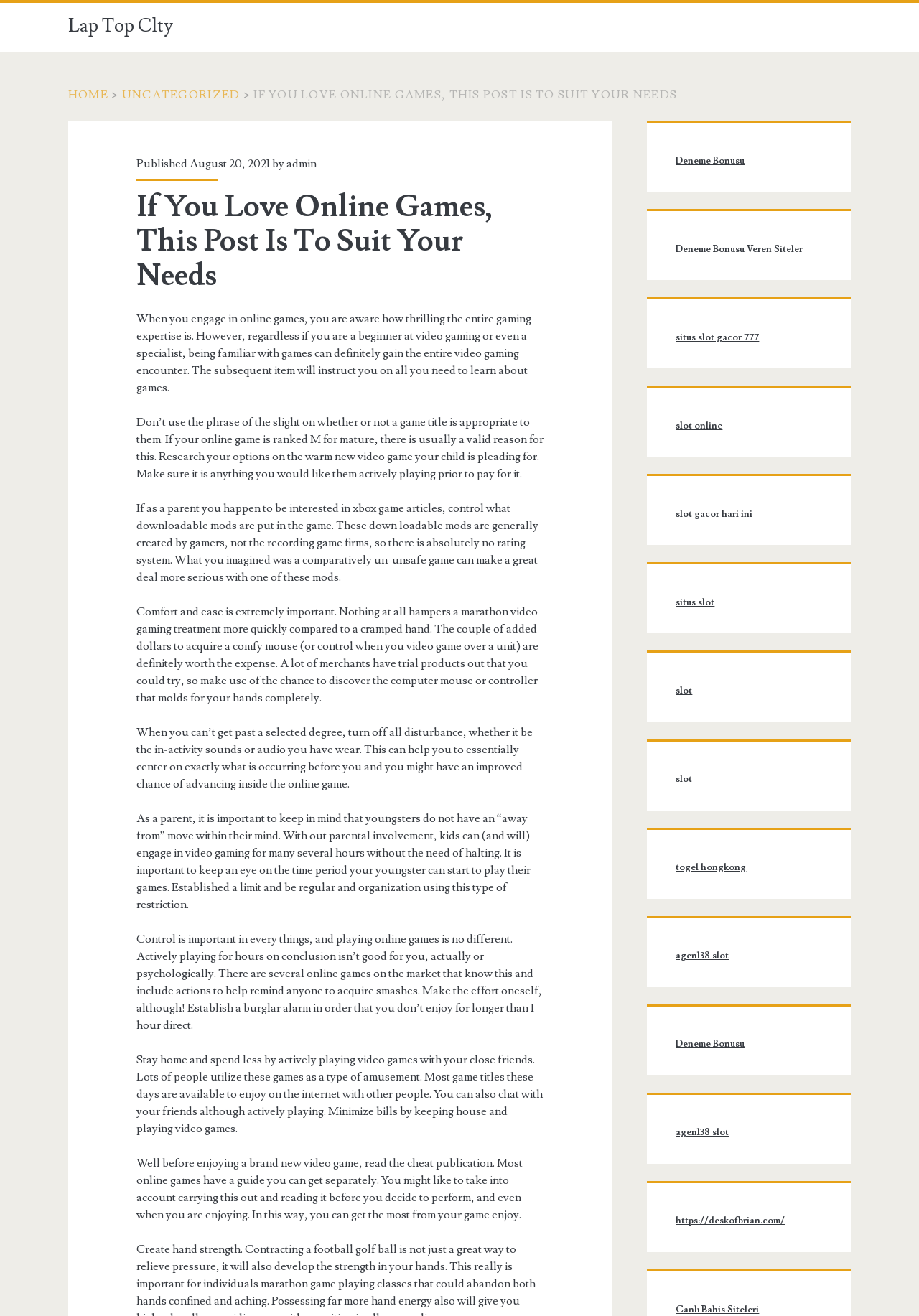How many paragraphs are there in the article?
Based on the image, answer the question with as much detail as possible.

The article is divided into 7 paragraphs, each providing a different tip or advice for playing online games, such as being aware of game ratings, taking breaks, and staying comfortable while playing.